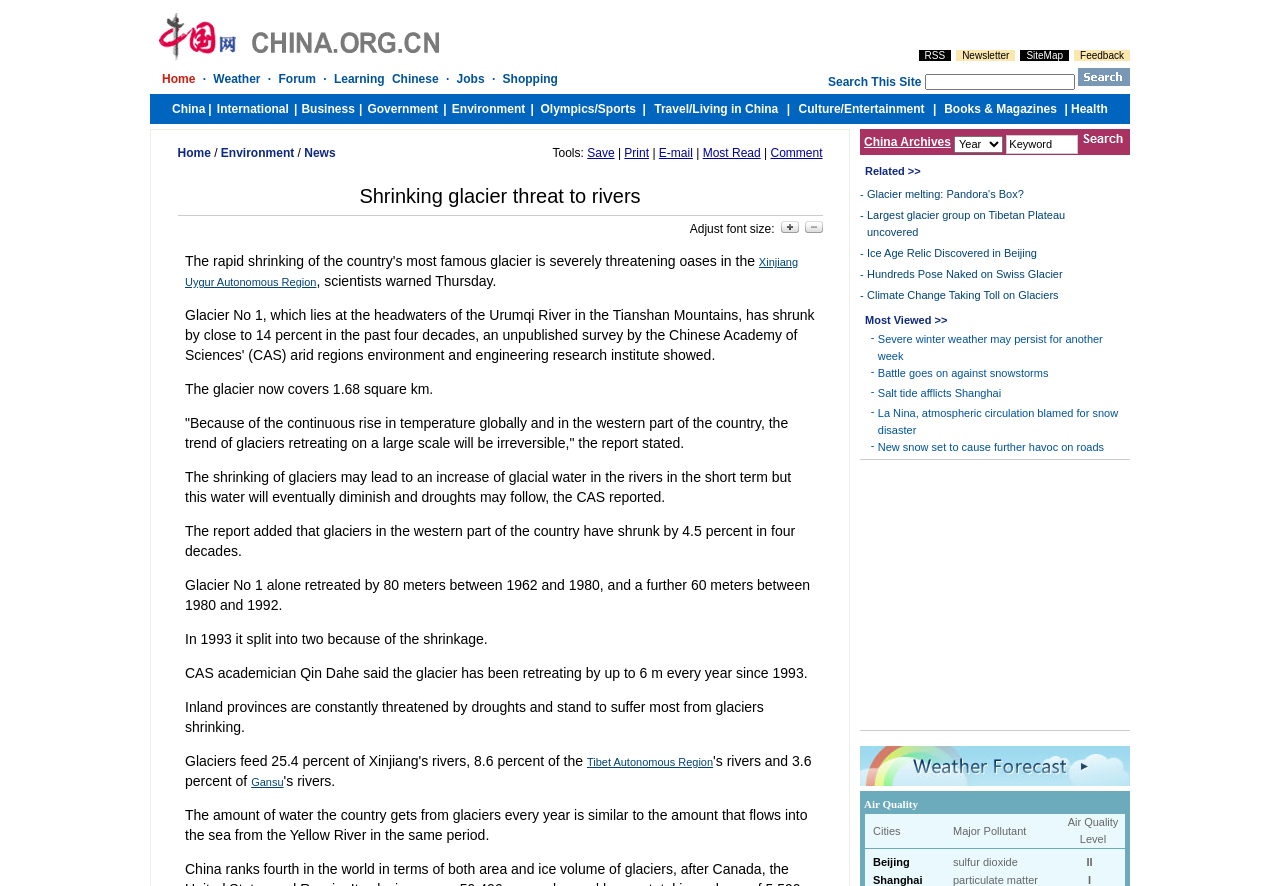Determine the bounding box coordinates for the area that should be clicked to carry out the following instruction: "Go to Home".

[0.127, 0.081, 0.153, 0.097]